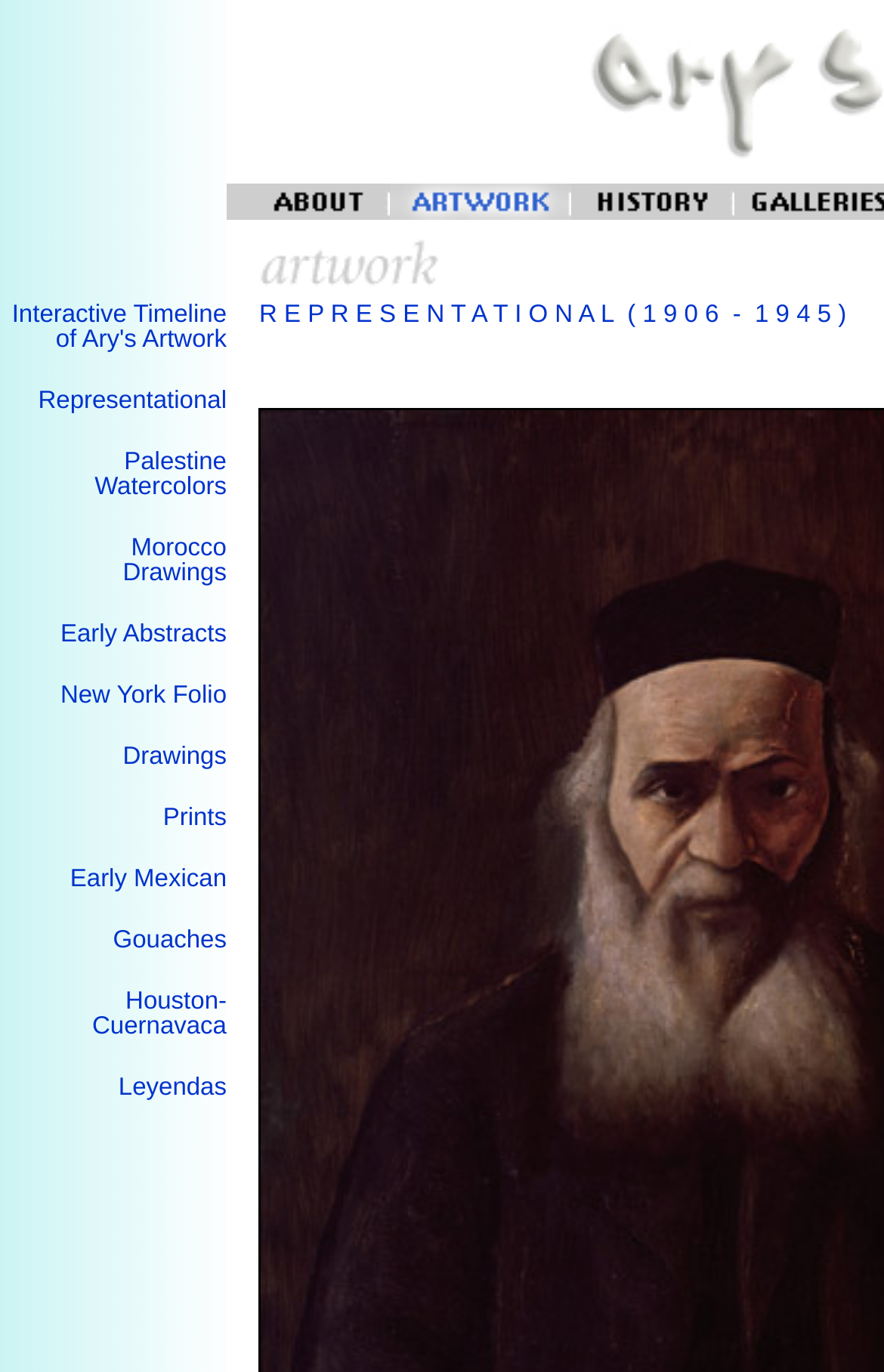Please determine the bounding box coordinates of the element to click in order to execute the following instruction: "Learn about Representational". The coordinates should be four float numbers between 0 and 1, specified as [left, top, right, bottom].

[0.043, 0.282, 0.256, 0.302]